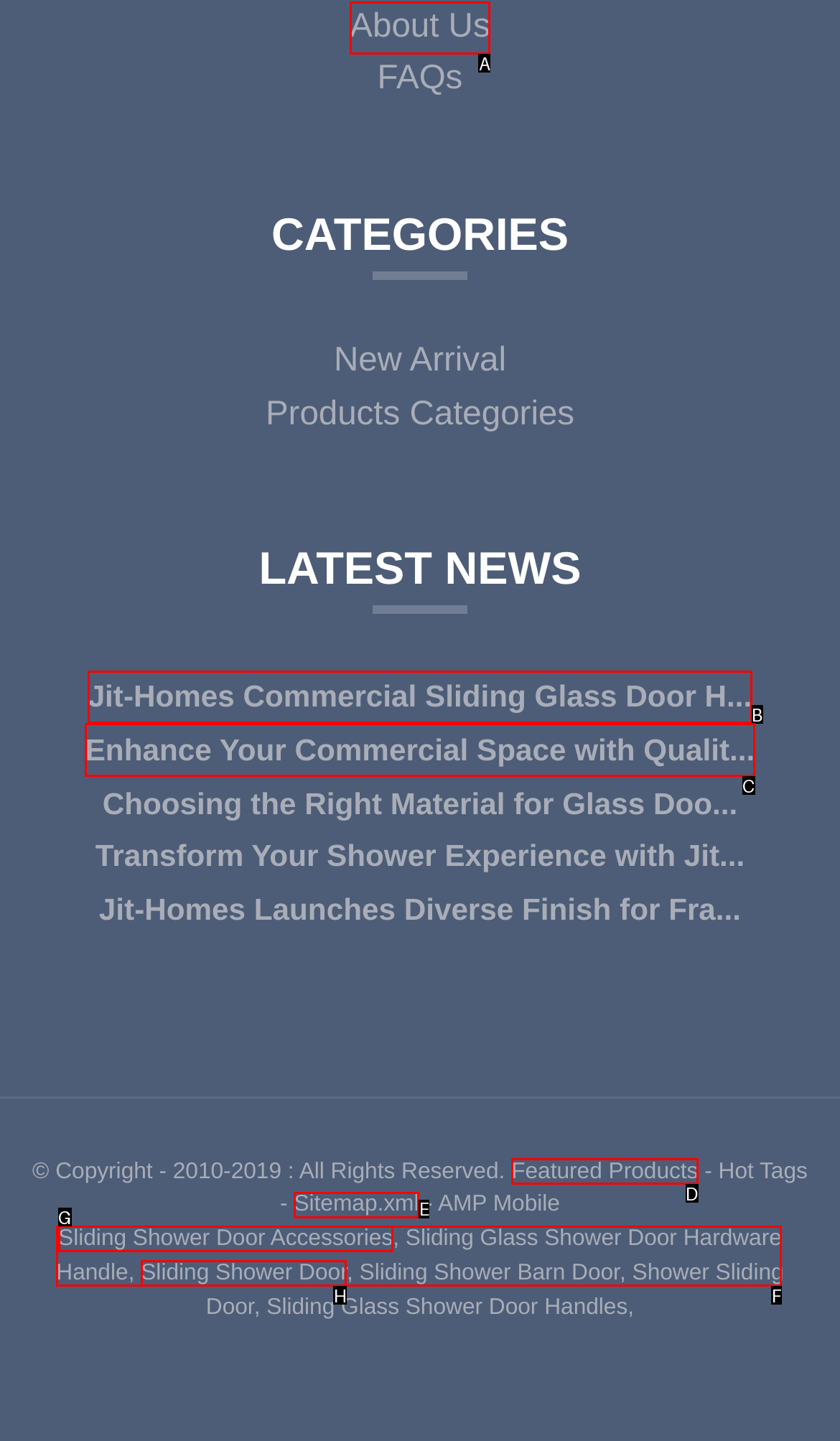Indicate which lettered UI element to click to fulfill the following task: View Featured Products
Provide the letter of the correct option.

D